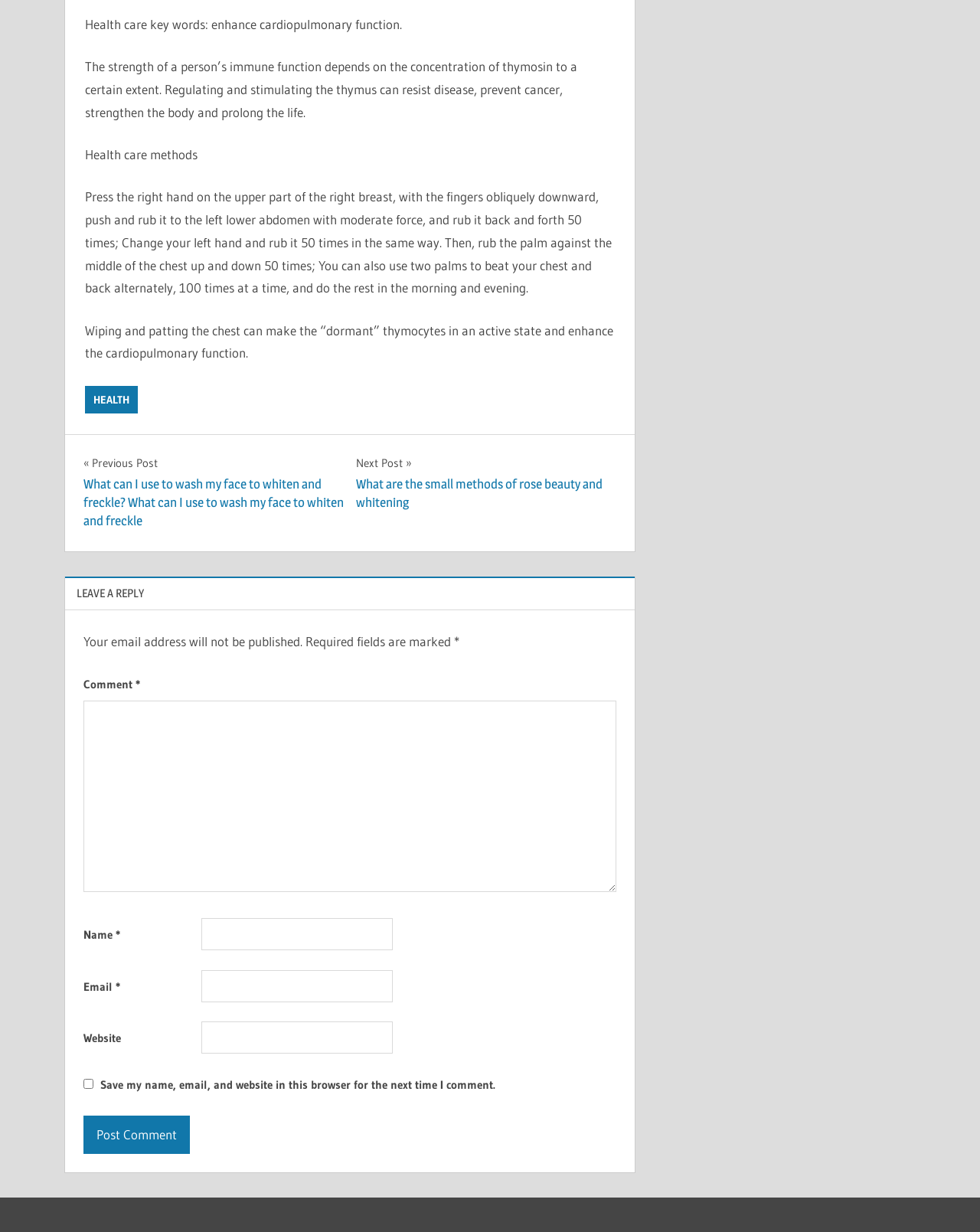How many times should you rub your chest?
Using the visual information, respond with a single word or phrase.

50 times